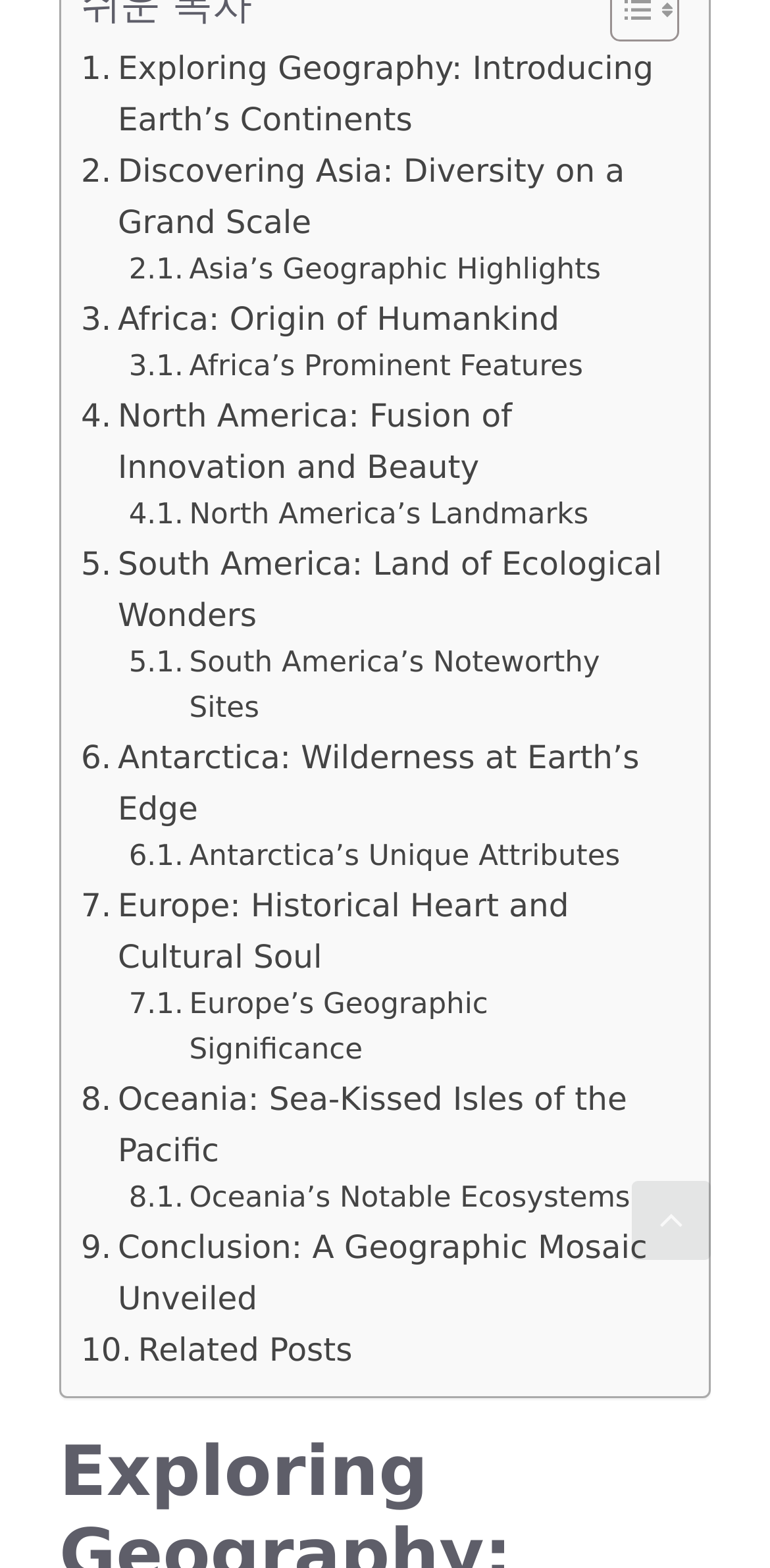How many continents are introduced? Analyze the screenshot and reply with just one word or a short phrase.

7